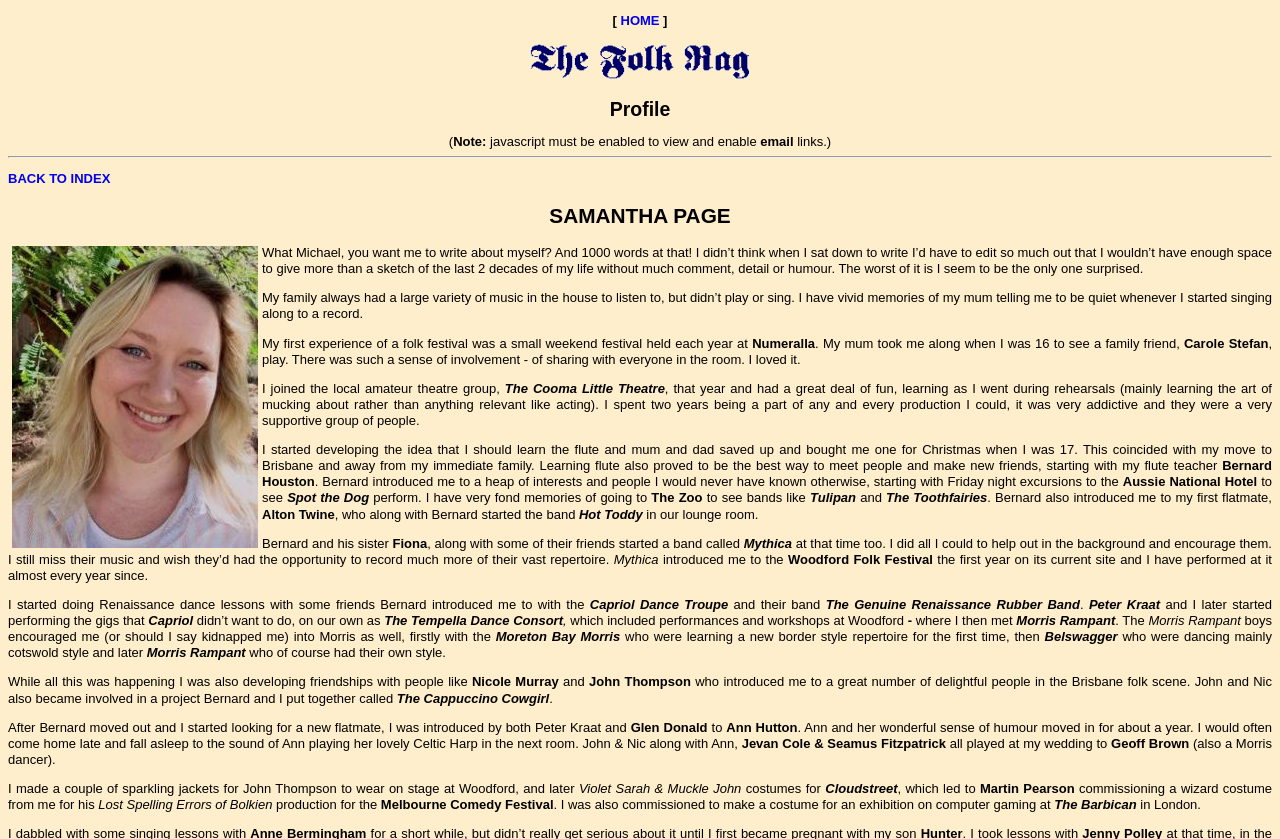What is the name of the person whose profile is being described?
Based on the image, provide a one-word or brief-phrase response.

Samantha Page